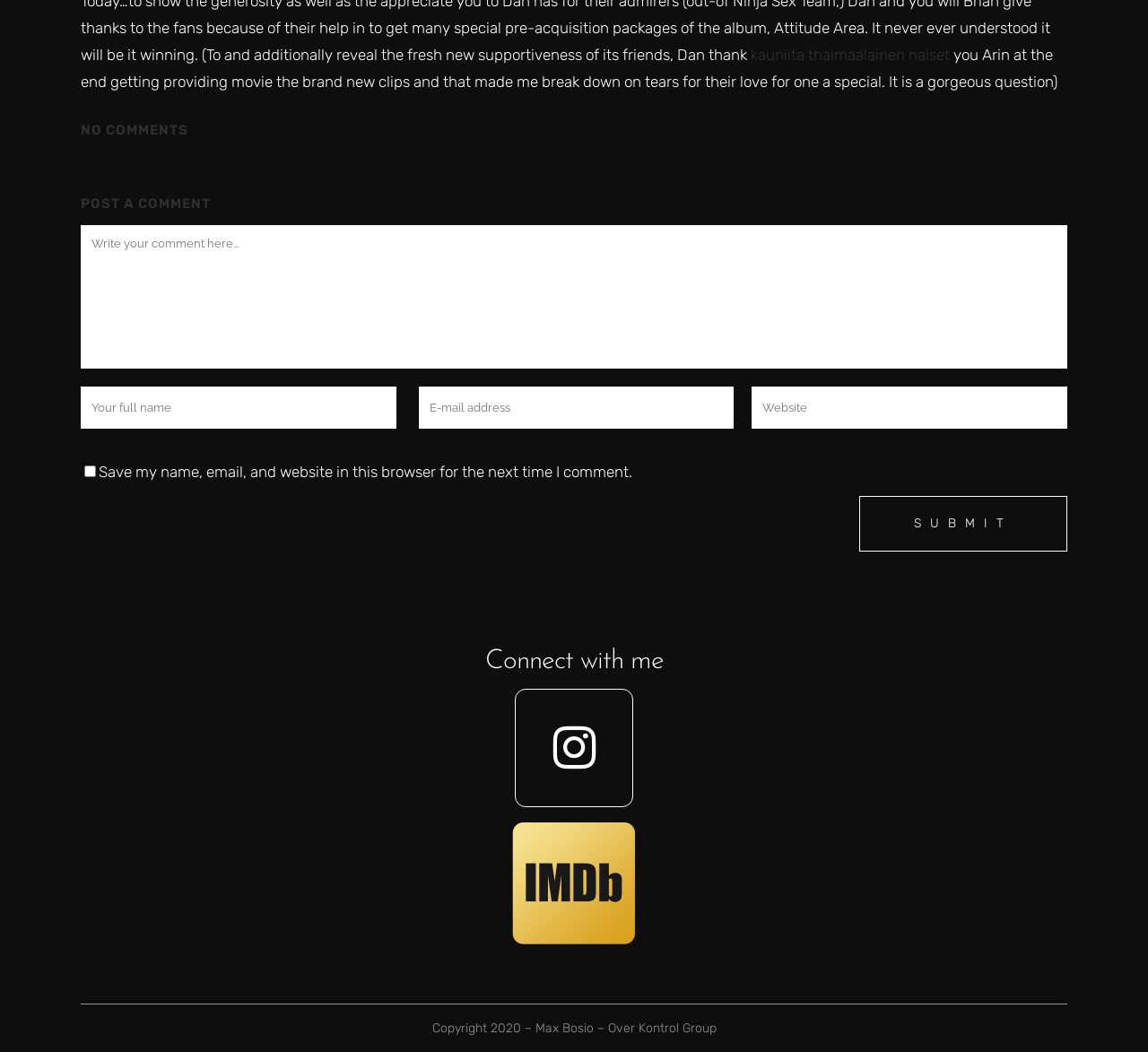Using the webpage screenshot and the element description Over Kontrol Group, determine the bounding box coordinates. Specify the coordinates in the format (top-left x, top-left y, bottom-right x, bottom-right y) with values ranging from 0 to 1.

[0.529, 0.97, 0.624, 0.984]